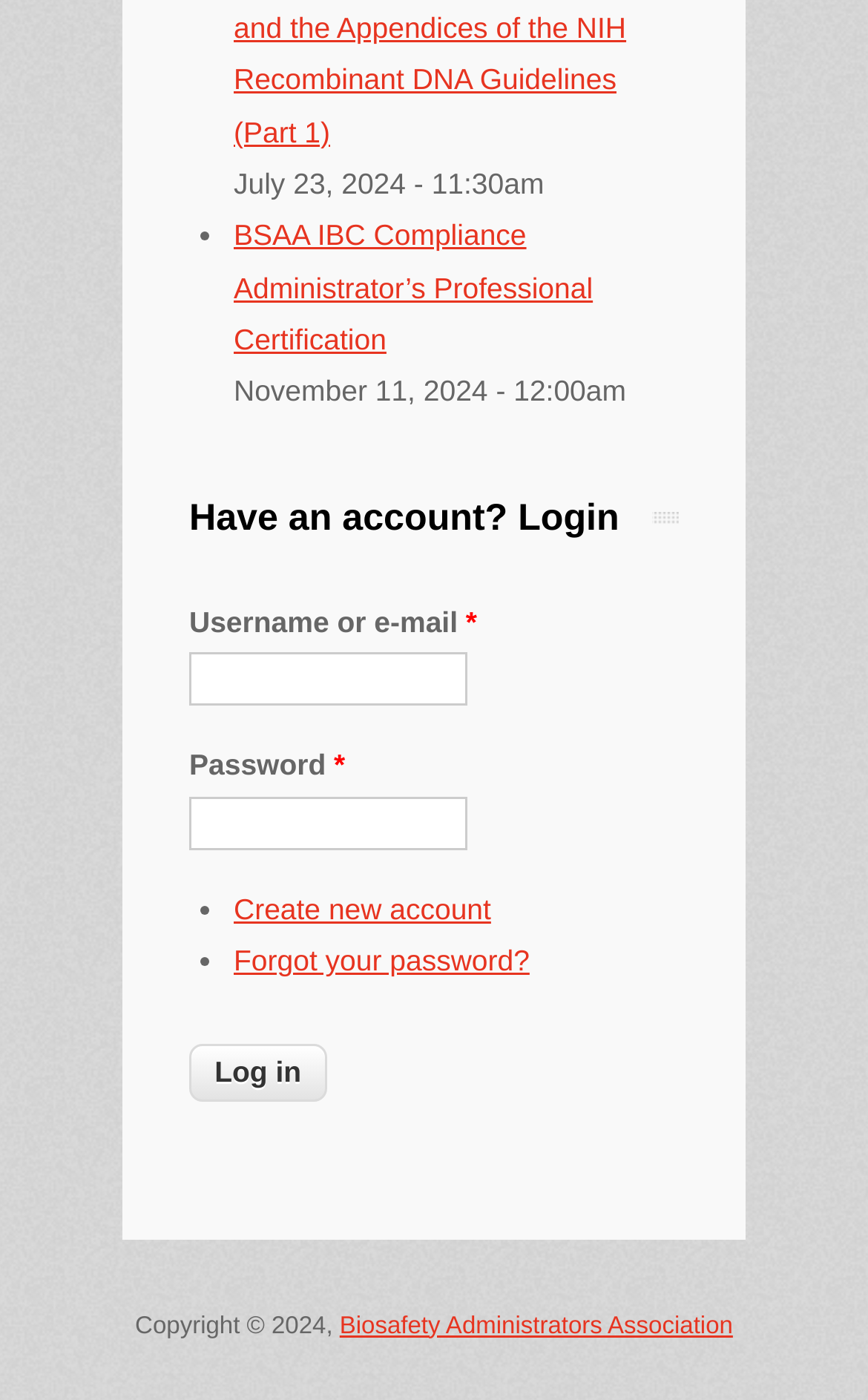What is the date of the BSAA IBC Compliance Administrator’s Professional Certification?
Relying on the image, give a concise answer in one word or a brief phrase.

July 23, 2024